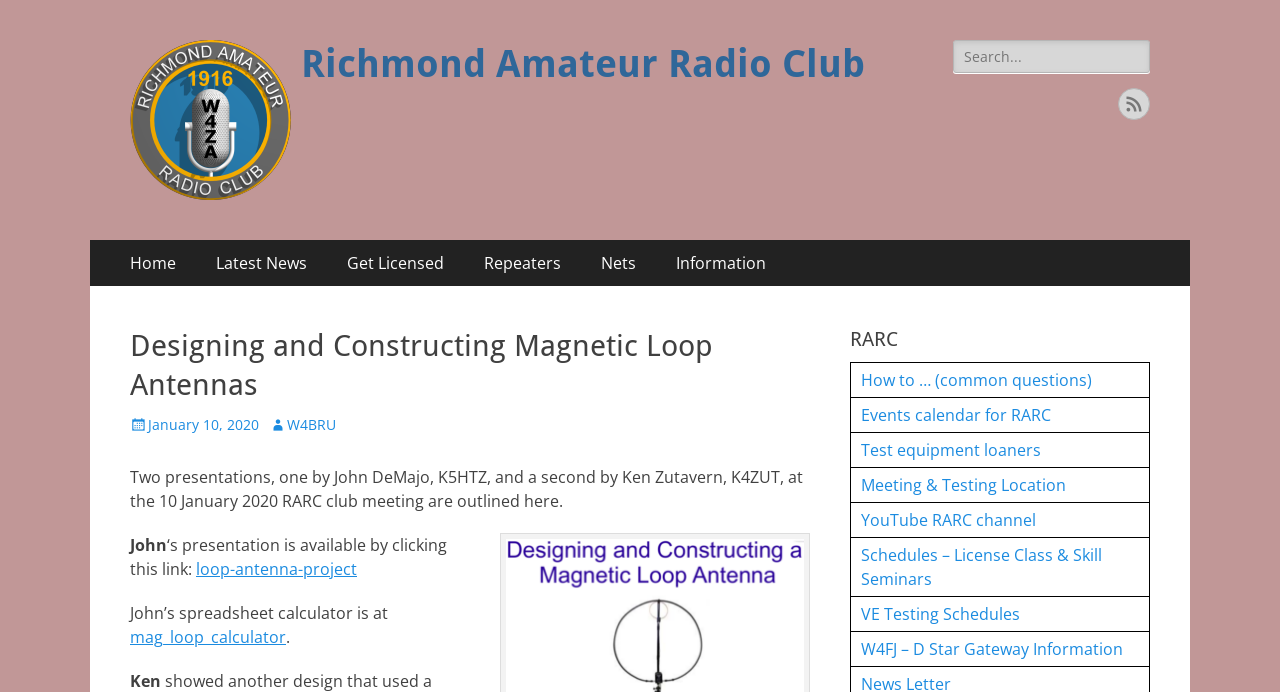Could you locate the bounding box coordinates for the section that should be clicked to accomplish this task: "Check the RARC events calendar".

[0.664, 0.523, 0.898, 0.574]